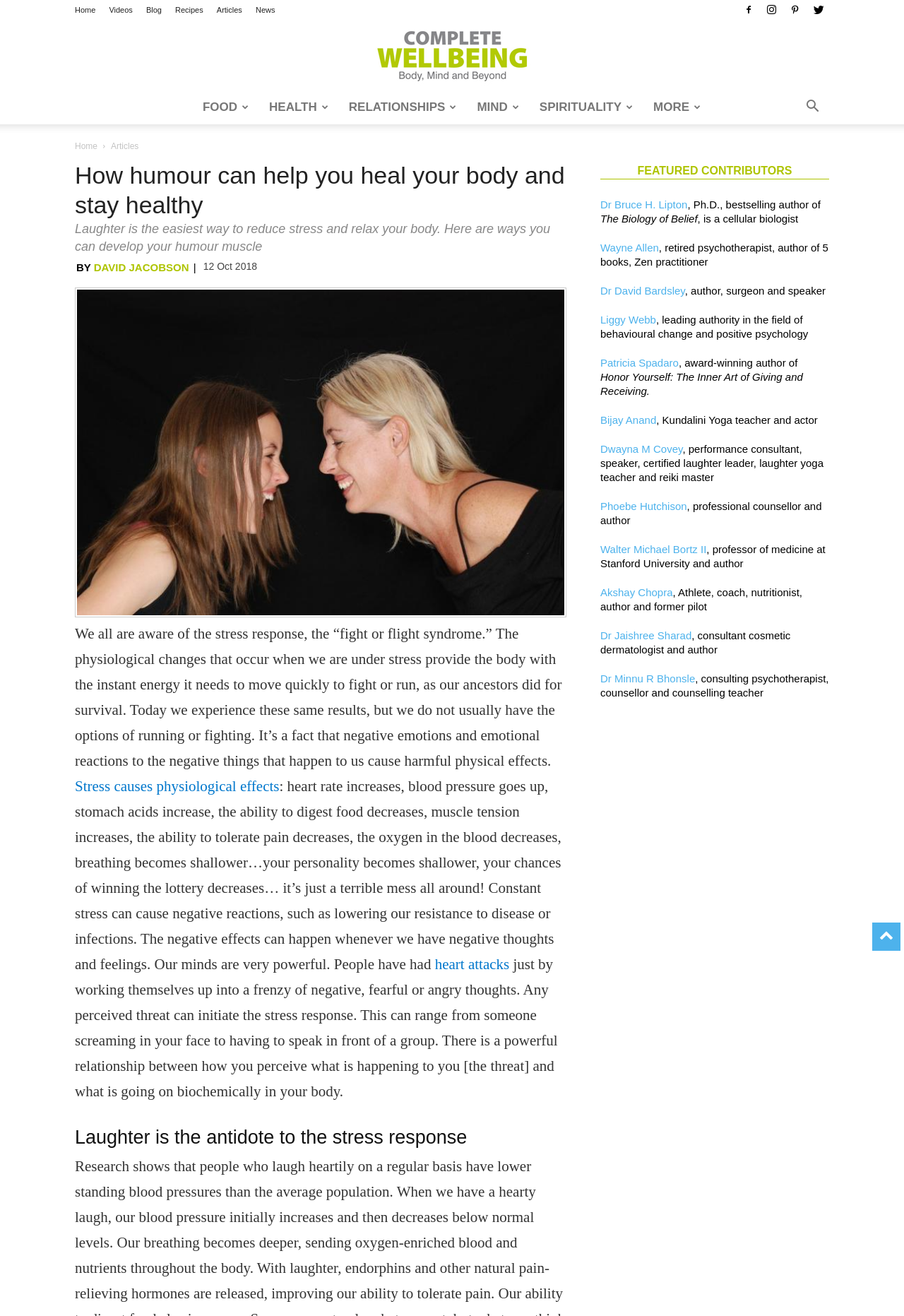Please identify the bounding box coordinates of the element's region that needs to be clicked to fulfill the following instruction: "Click on the 'MORE' link". The bounding box coordinates should consist of four float numbers between 0 and 1, i.e., [left, top, right, bottom].

[0.712, 0.069, 0.787, 0.094]